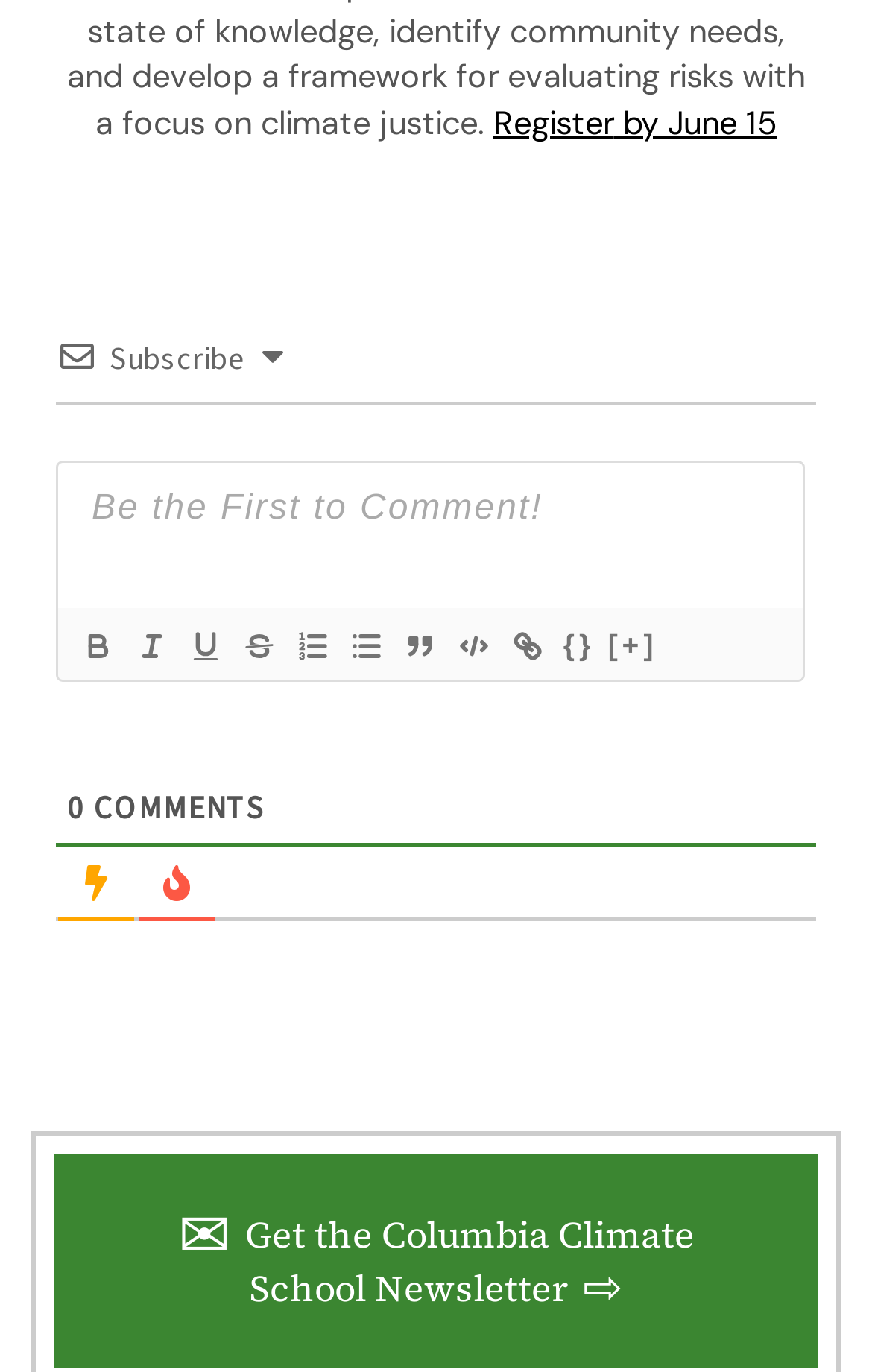Bounding box coordinates should be provided in the format (top-left x, top-left y, bottom-right x, bottom-right y) with all values between 0 and 1. Identify the bounding box for this UI element: parent_node: {} title="Bold"

[0.079, 0.451, 0.141, 0.49]